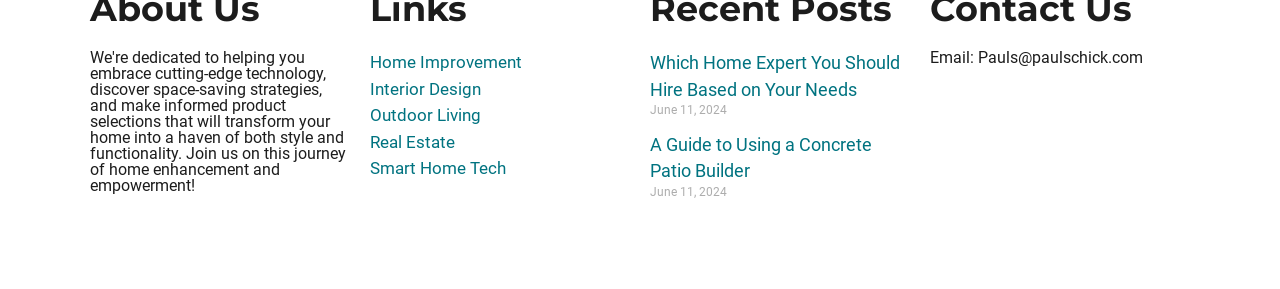Provide the bounding box coordinates for the UI element that is described as: "Smart Home Tech".

[0.289, 0.547, 0.395, 0.616]